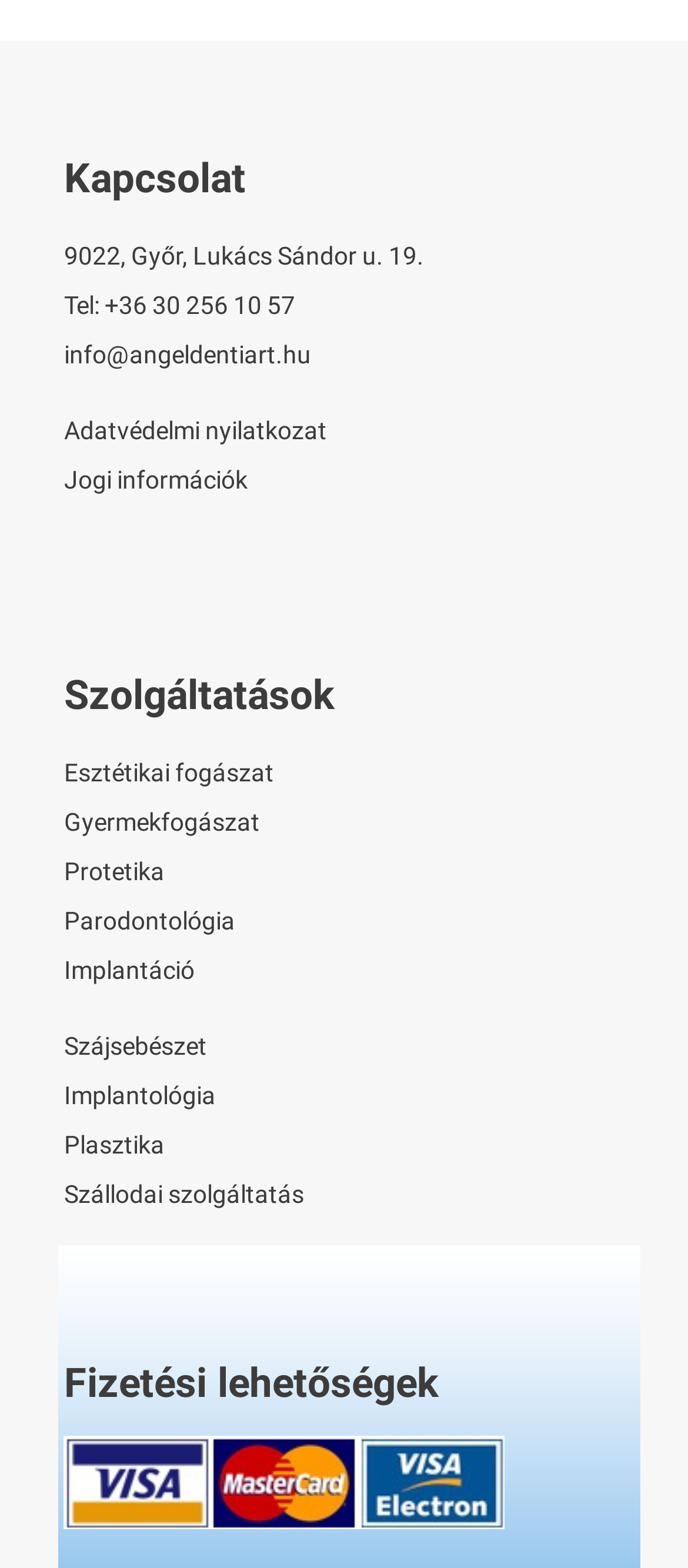Please provide the bounding box coordinate of the region that matches the element description: +36 30 256 10 57. Coordinates should be in the format (top-left x, top-left y, bottom-right x, bottom-right y) and all values should be between 0 and 1.

[0.152, 0.186, 0.429, 0.204]